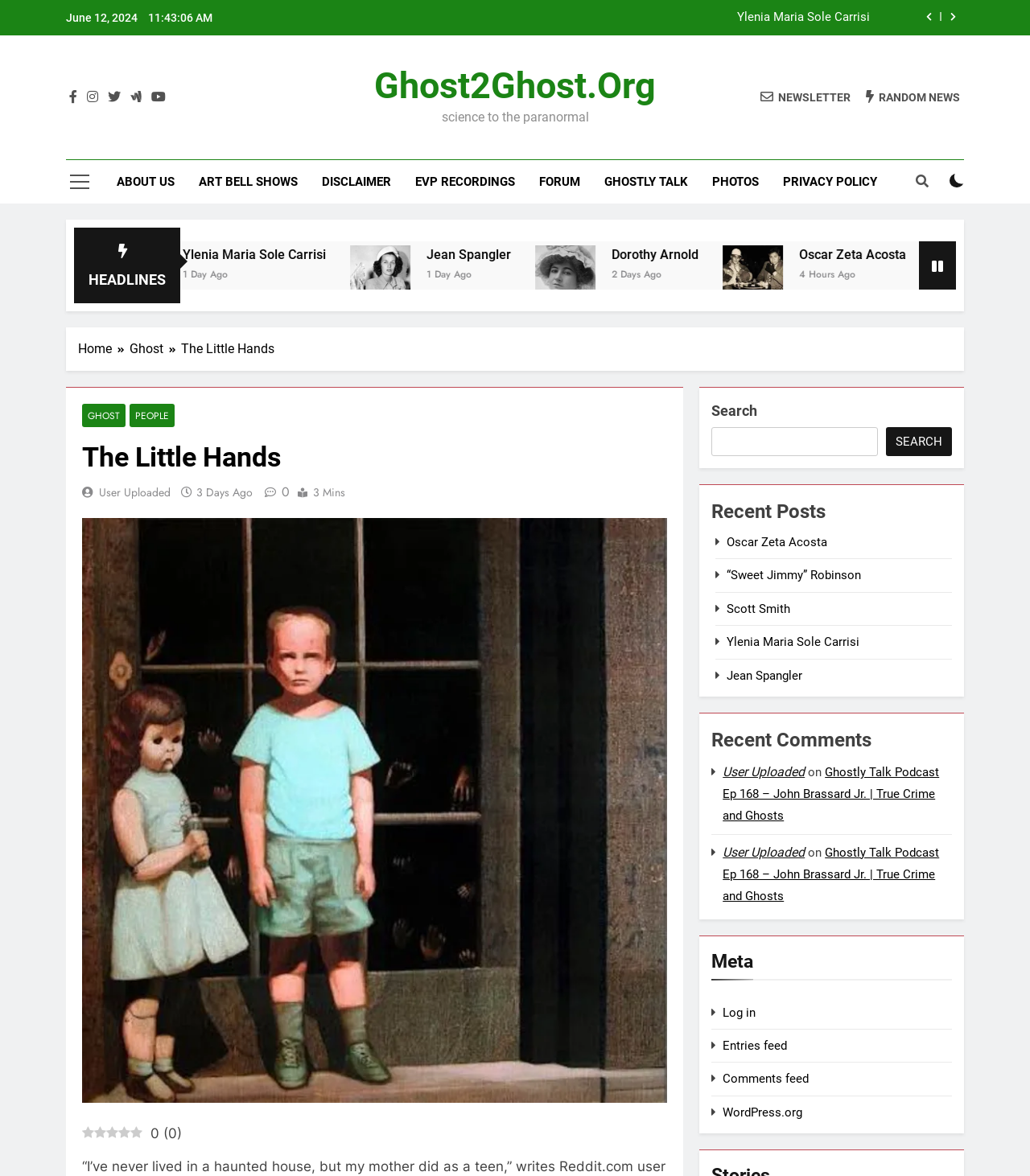Summarize the webpage comprehensively, mentioning all visible components.

This webpage appears to be a blog or article page from a website called "Ghost2Ghost.Org" with a focus on paranormal and ghost-related content. At the top of the page, there is a header section with the website's title, "The Little Hands – Ghost2Ghost.Org", and a navigation menu with links to other sections of the website, including "Home", "Ghost", and "People".

Below the header, there is a section with a date and time, "June 12, 2024 11:43:06 AM", followed by a row of social media buttons and a newsletter subscription link. 

The main content of the page is divided into several sections, each featuring a different article or story. Each section has a heading with the title of the article, followed by a brief summary or excerpt, and a link to read more. The articles appear to be about famous people, including Ylenia Maria Sole Carrisi, Jean Spangler, Dorothy Arnold, and Oscar Zeta Acosta, with images accompanying each article.

To the right of the main content, there is a sidebar with links to other articles, including "HEADLINES", "ABOUT US", "ART BELL SHOWS", and "DISCLAIMER", among others. There is also a search bar at the bottom of the sidebar.

At the bottom of the page, there is a footer section with a copyright notice and a link to the website's privacy policy.